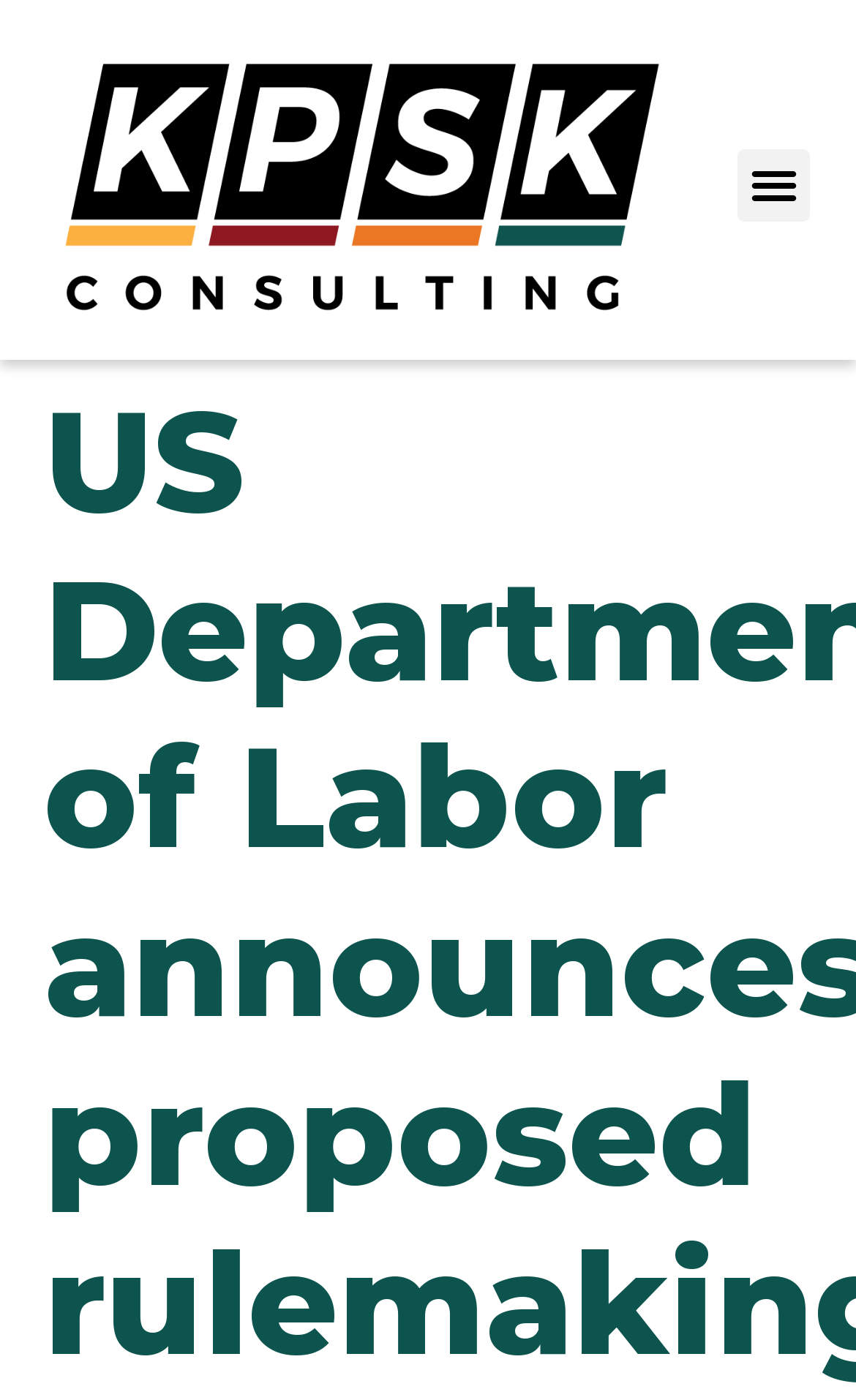Can you find and provide the title of the webpage?

US Department of Labor announces proposed rulemaking to implement executive order, increase wages for workers on government contracts